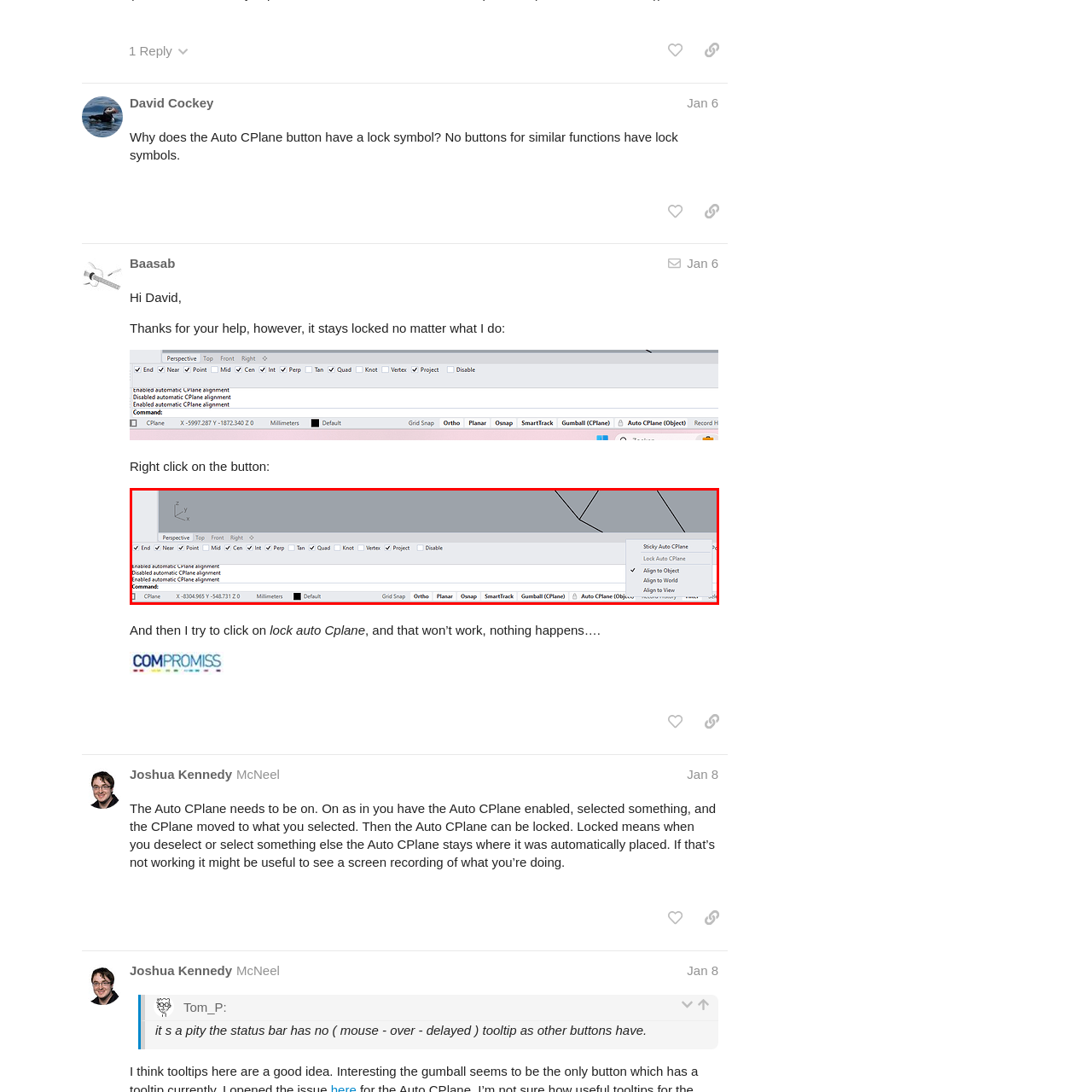What is the X-coordinate of the CPlane?
Focus on the area marked by the red bounding box and respond to the question with as much detail as possible.

The coordinates of the CPlane are presented in the image, and the X-coordinate is specifically indicated as -800.965, providing precise information about the position of the CPlane in the design software's environment.